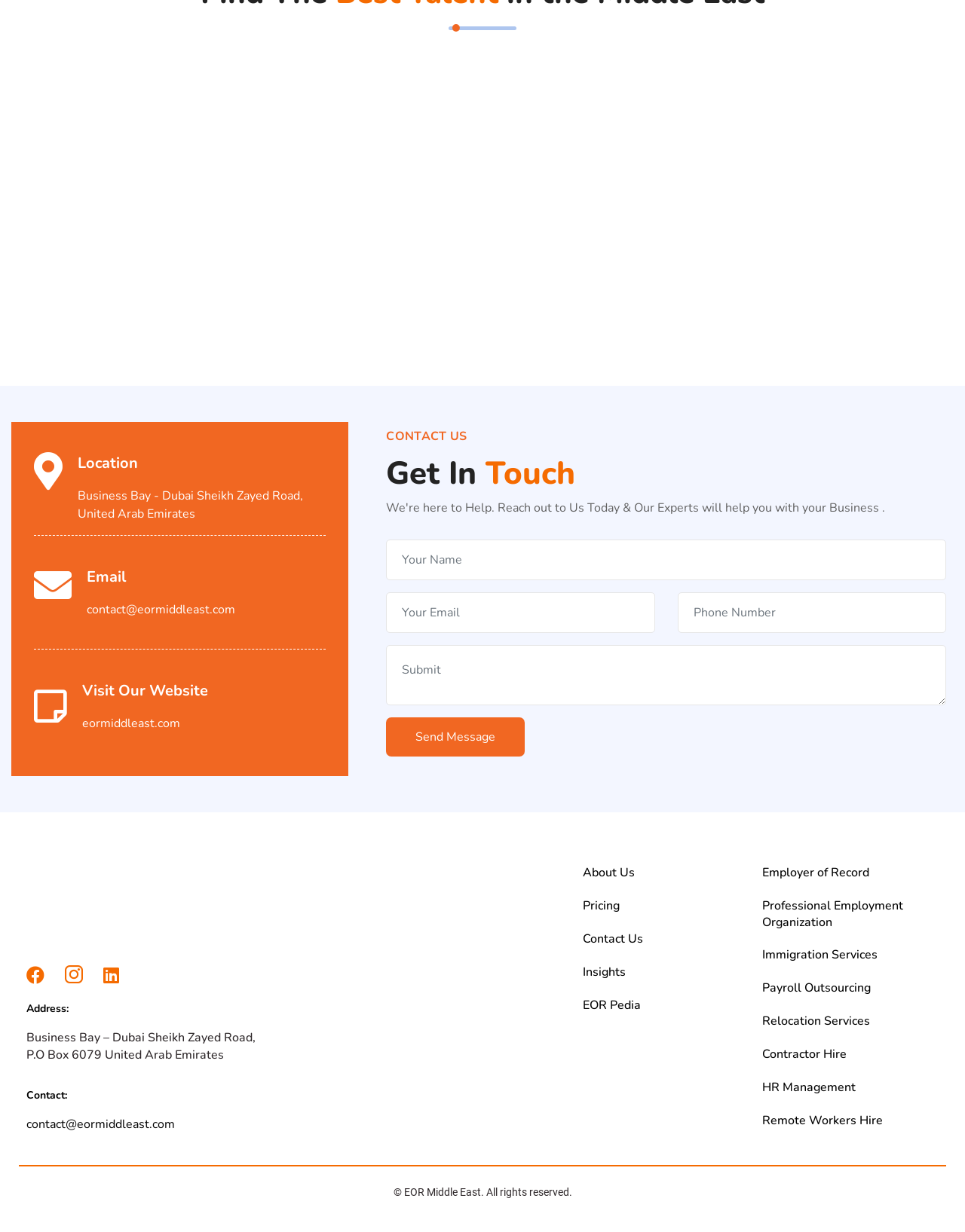Please give a short response to the question using one word or a phrase:
What is the website of the business?

eormiddleast.com